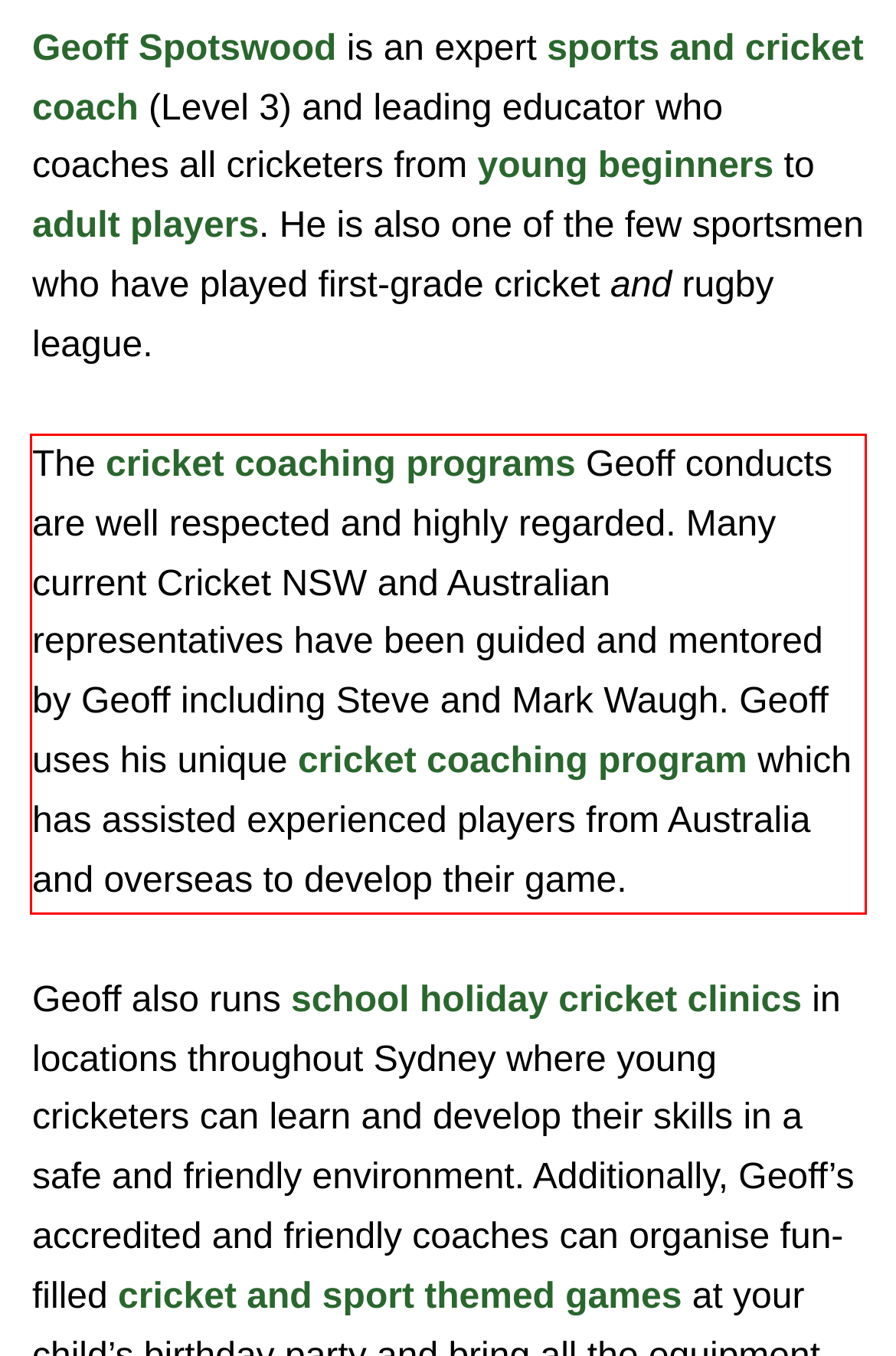Analyze the red bounding box in the provided webpage screenshot and generate the text content contained within.

The cricket coaching programs Geoff conducts are well respected and highly regarded. Many current Cricket NSW and Australian representatives have been guided and mentored by Geoff including Steve and Mark Waugh. Geoff uses his unique cricket coaching program which has assisted experienced players from Australia and overseas to develop their game.